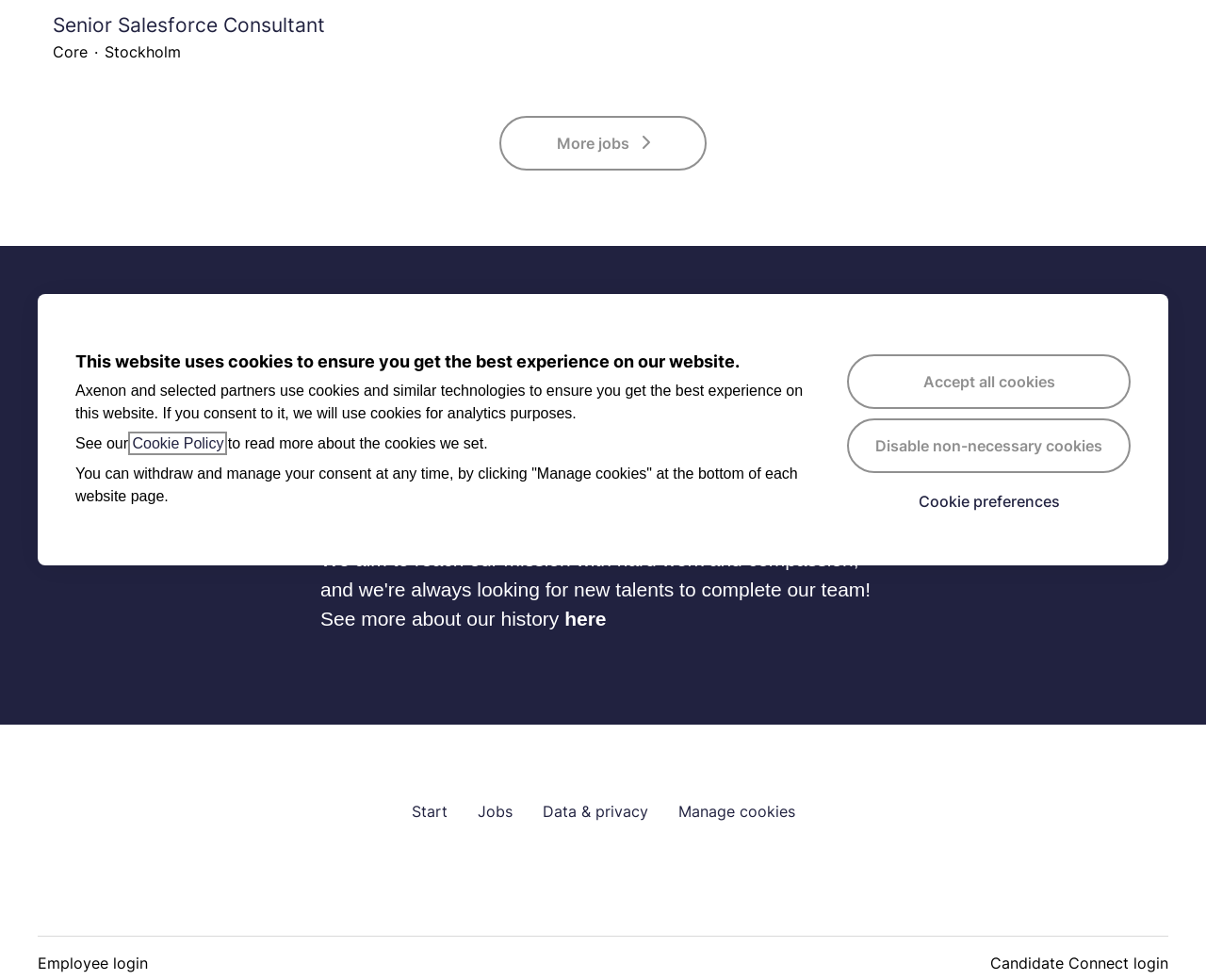Locate and provide the bounding box coordinates for the HTML element that matches this description: "Manage cookies".

[0.55, 0.816, 0.671, 0.839]